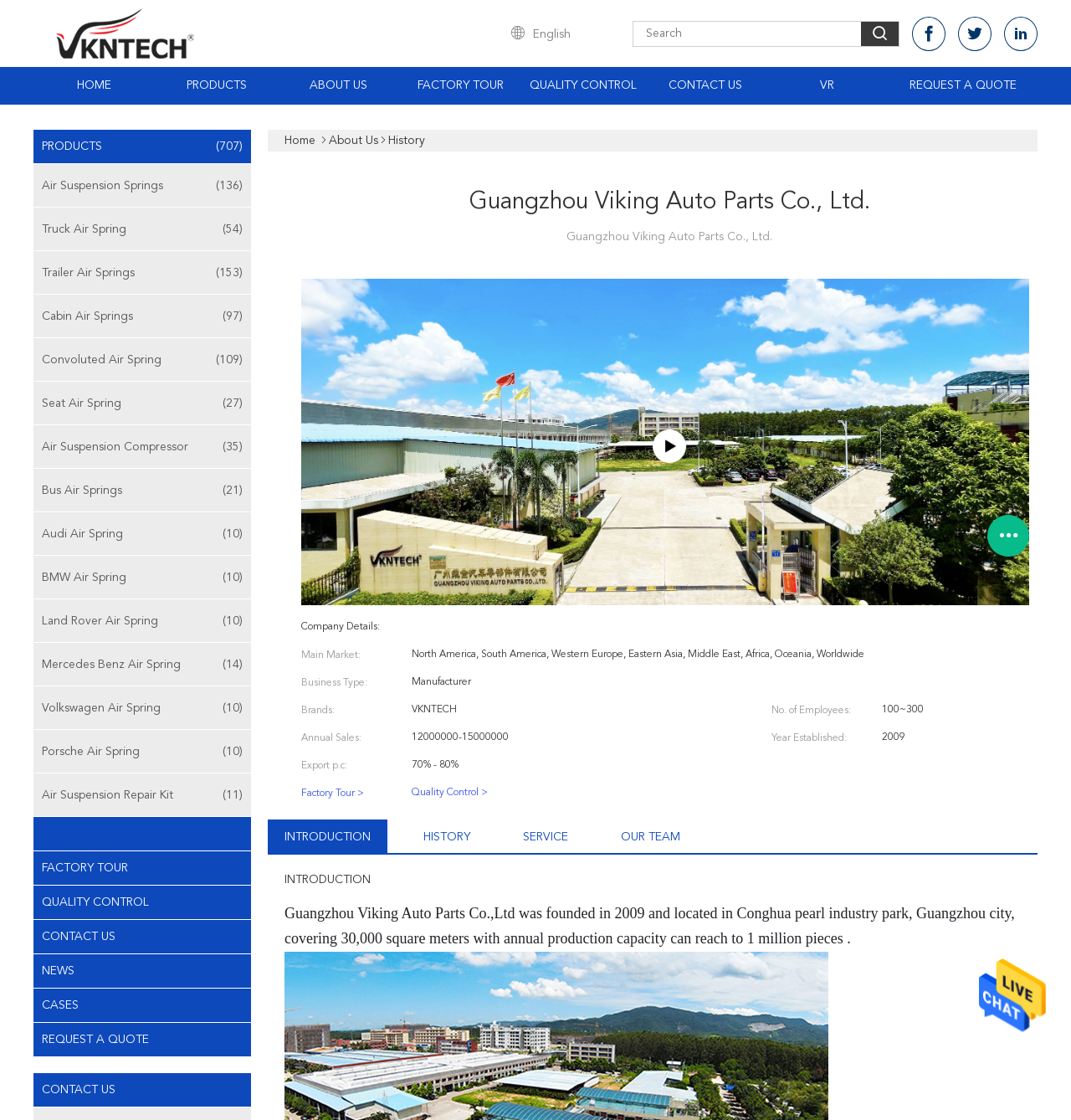Look at the image and give a detailed response to the following question: What is the main market of the company?

I found the company information table, which includes the main market. According to the table, the main market of the company is 'North America, South America, Western Europe, Eastern Asia, Middle East, Africa, Oceania, Worldwide'.